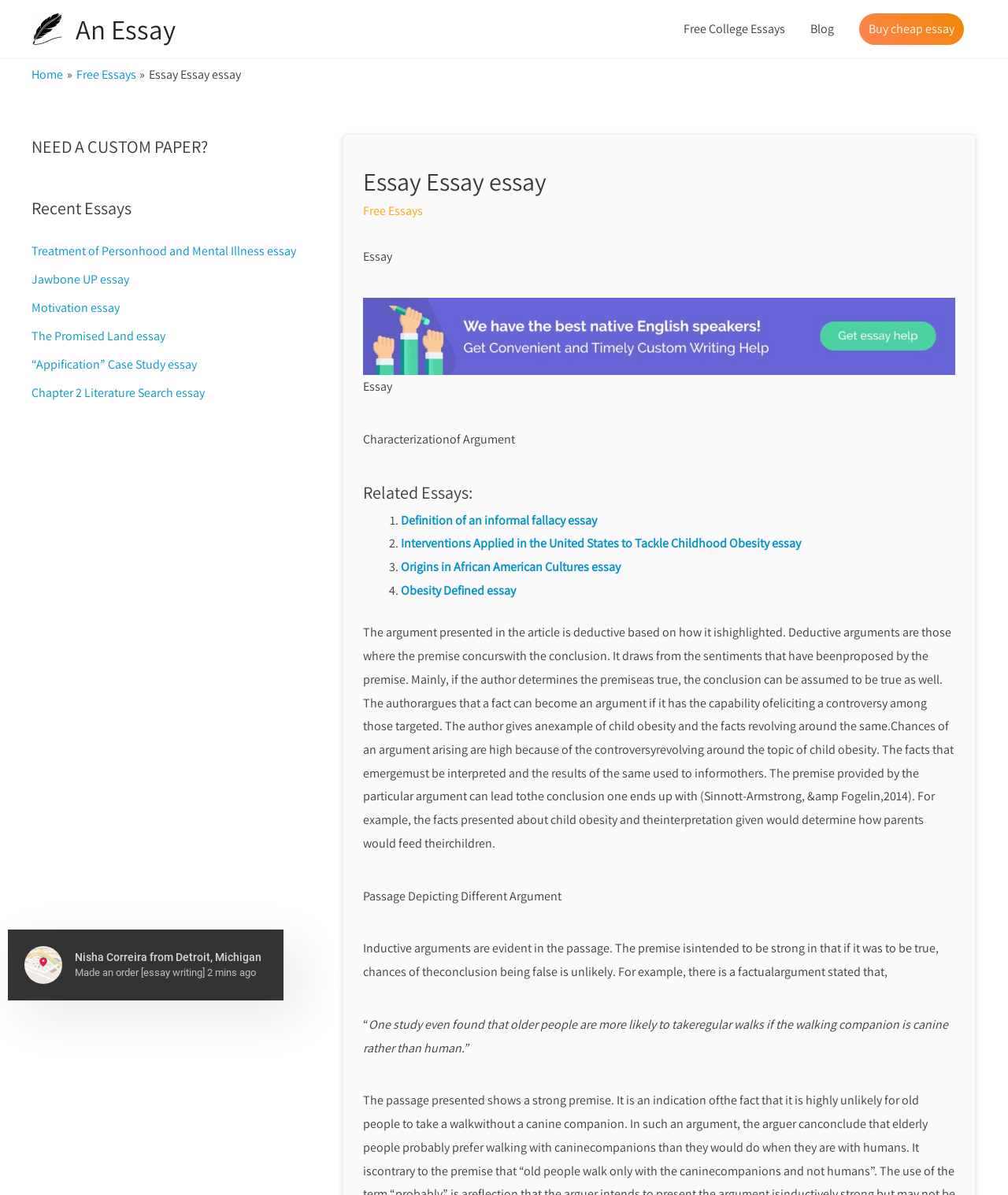Please find and generate the text of the main header of the webpage.

Essay Essay essay